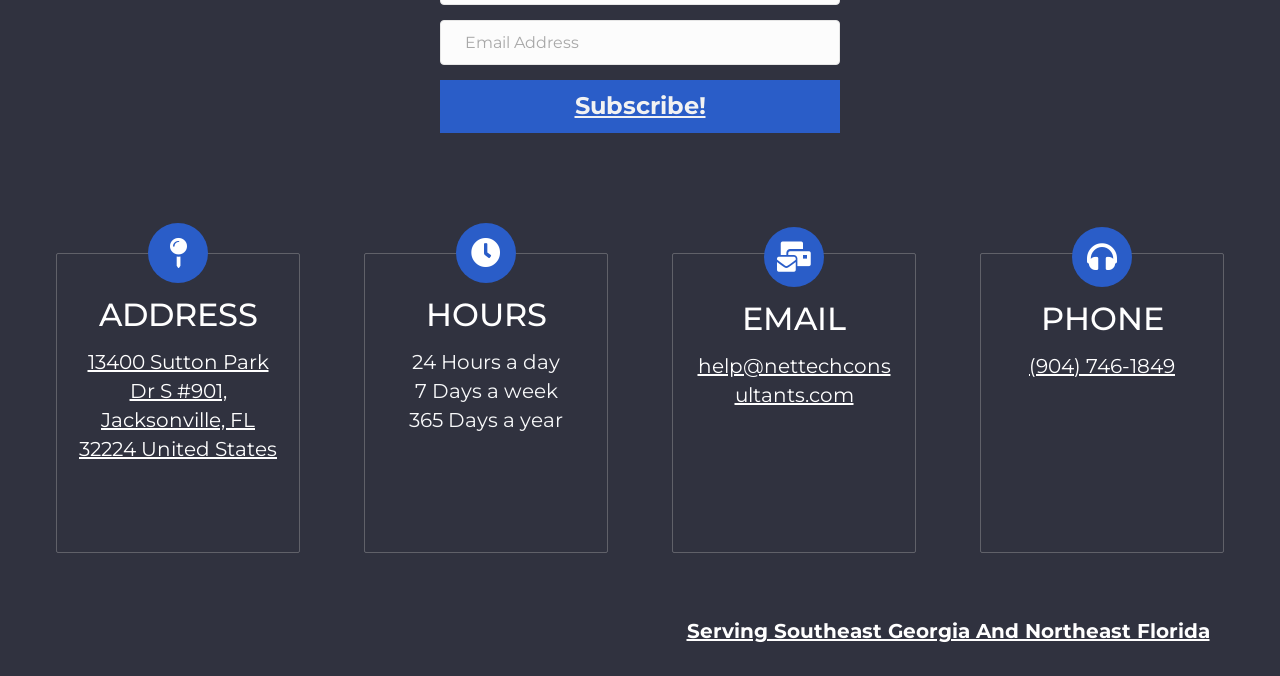Look at the image and give a detailed response to the following question: What region does the company serve?

I found the region served by the company by looking at the link at the bottom of the page with the text 'Serving Southeast Georgia And Northeast Florida'.